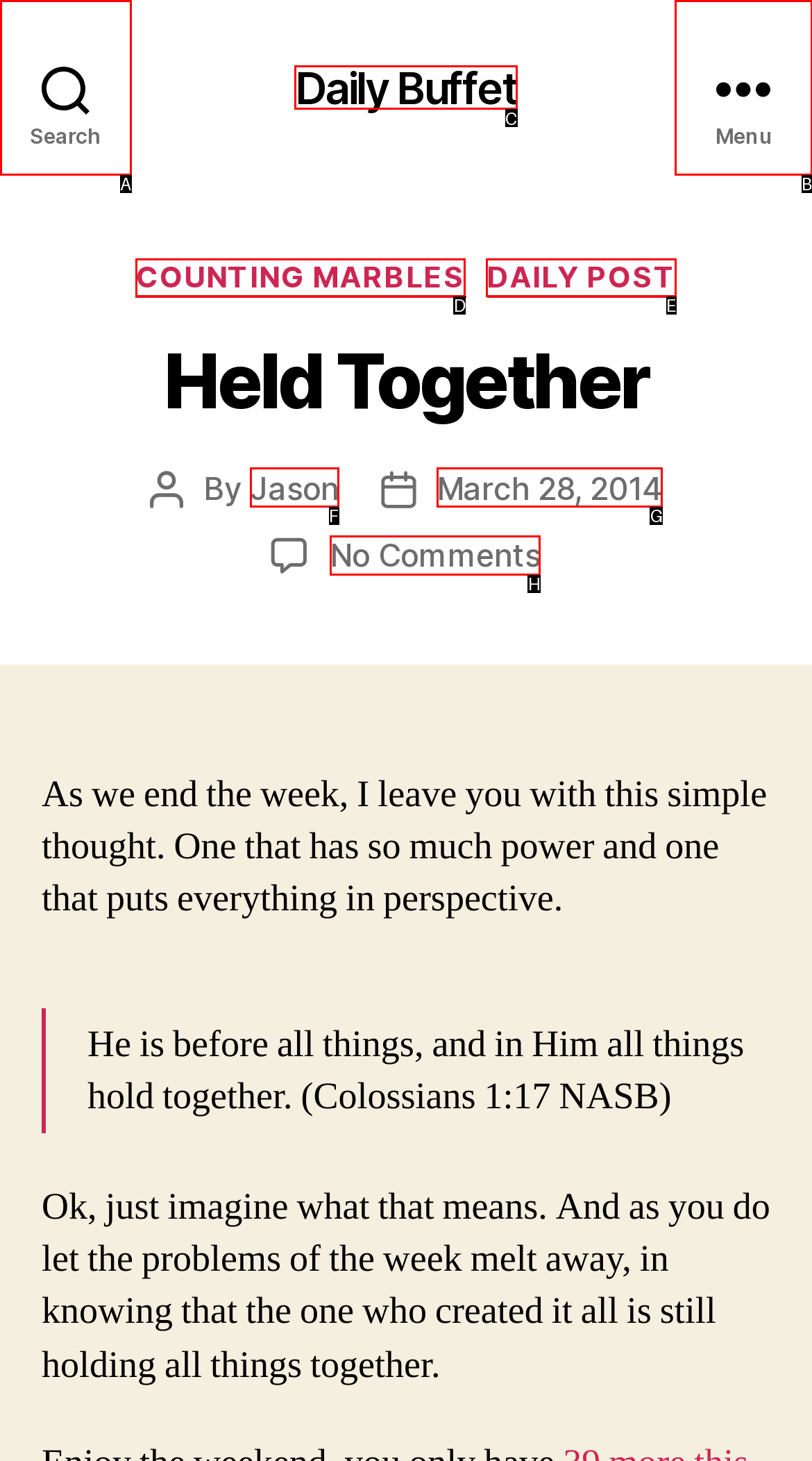Determine the appropriate lettered choice for the task: Visit the Daily Buffet page. Reply with the correct letter.

C